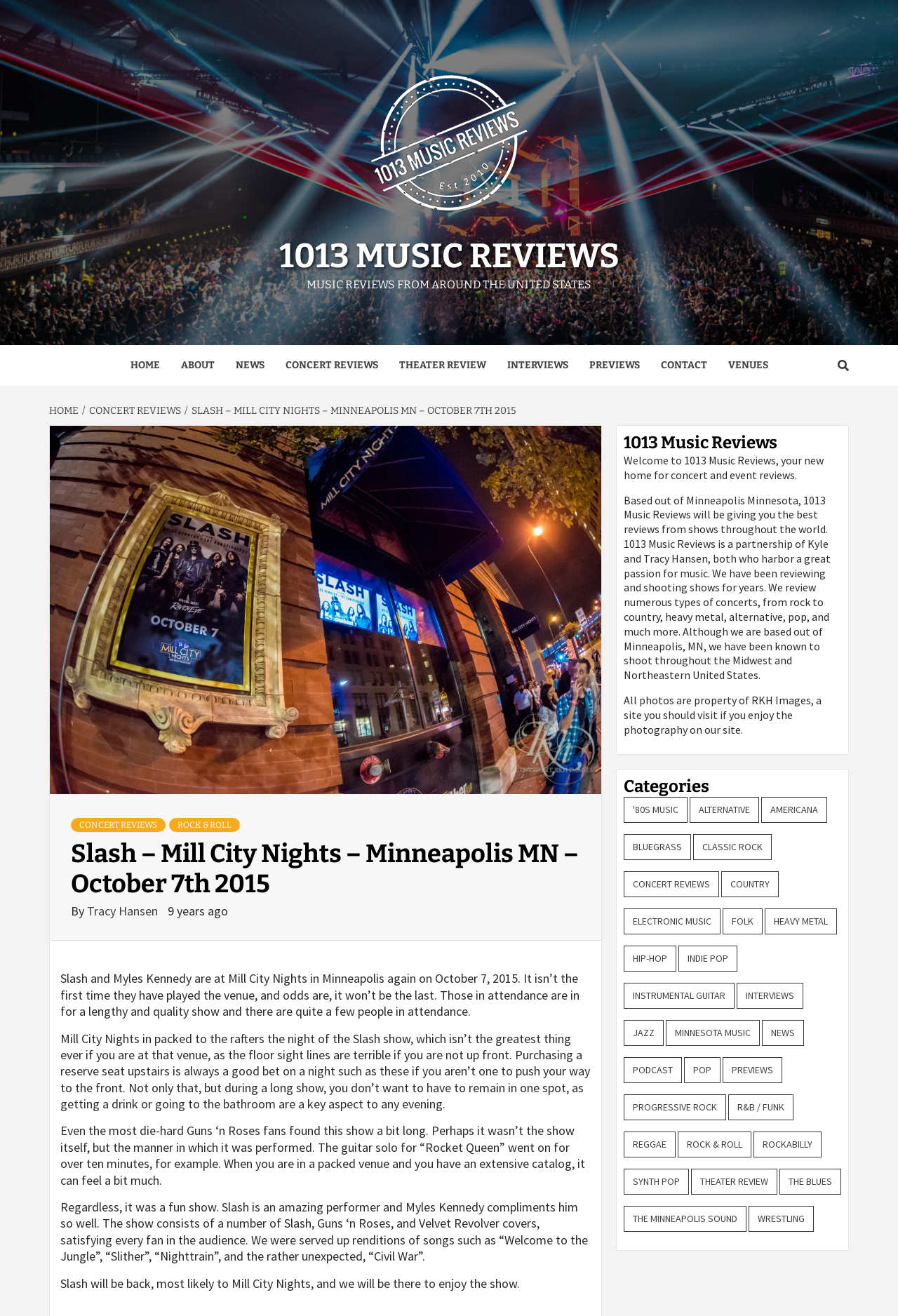What type of event is being reviewed? Using the information from the screenshot, answer with a single word or phrase.

Concert